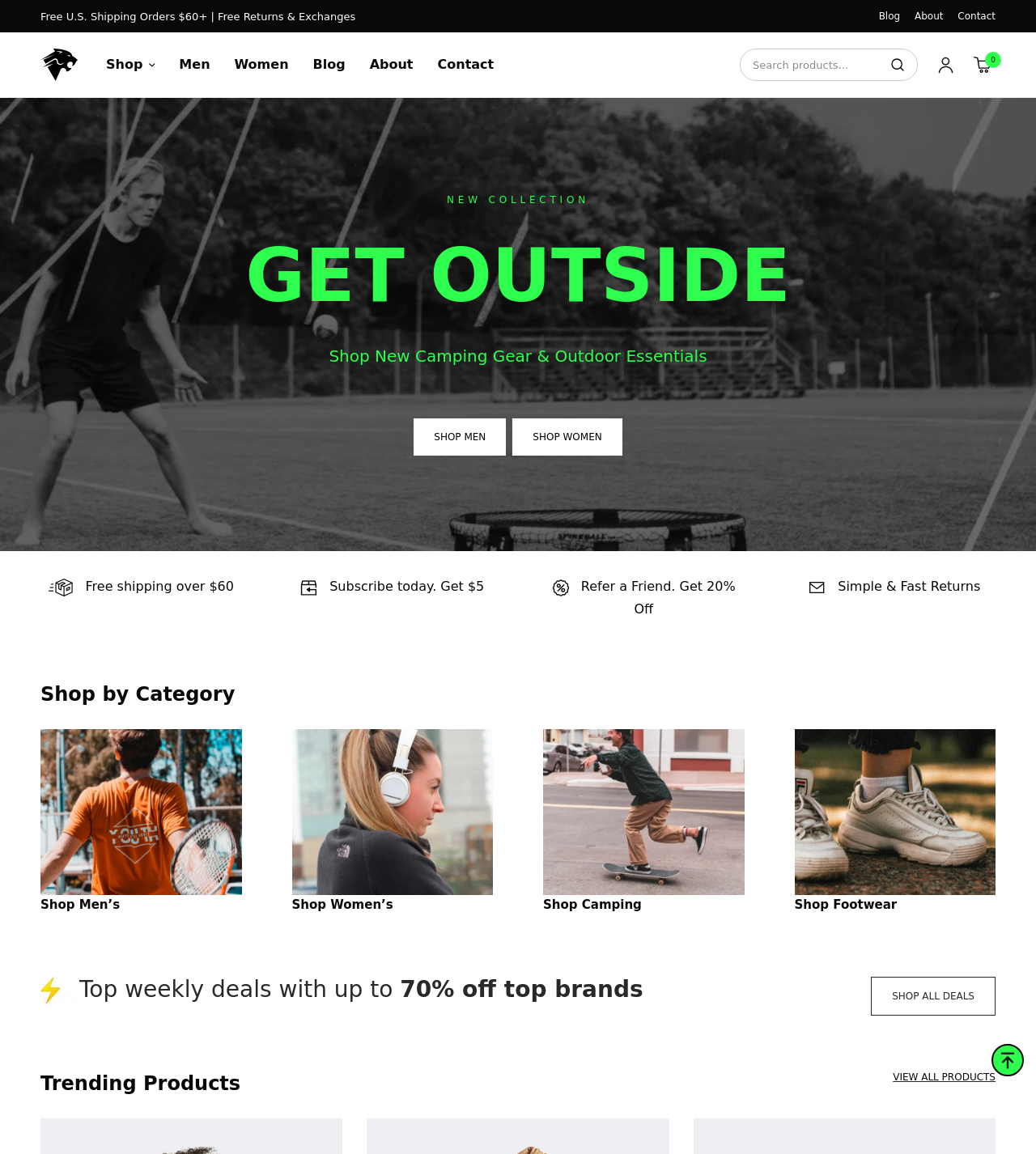Answer with a single word or phrase: 
What is the minimum order value for free shipping?

60